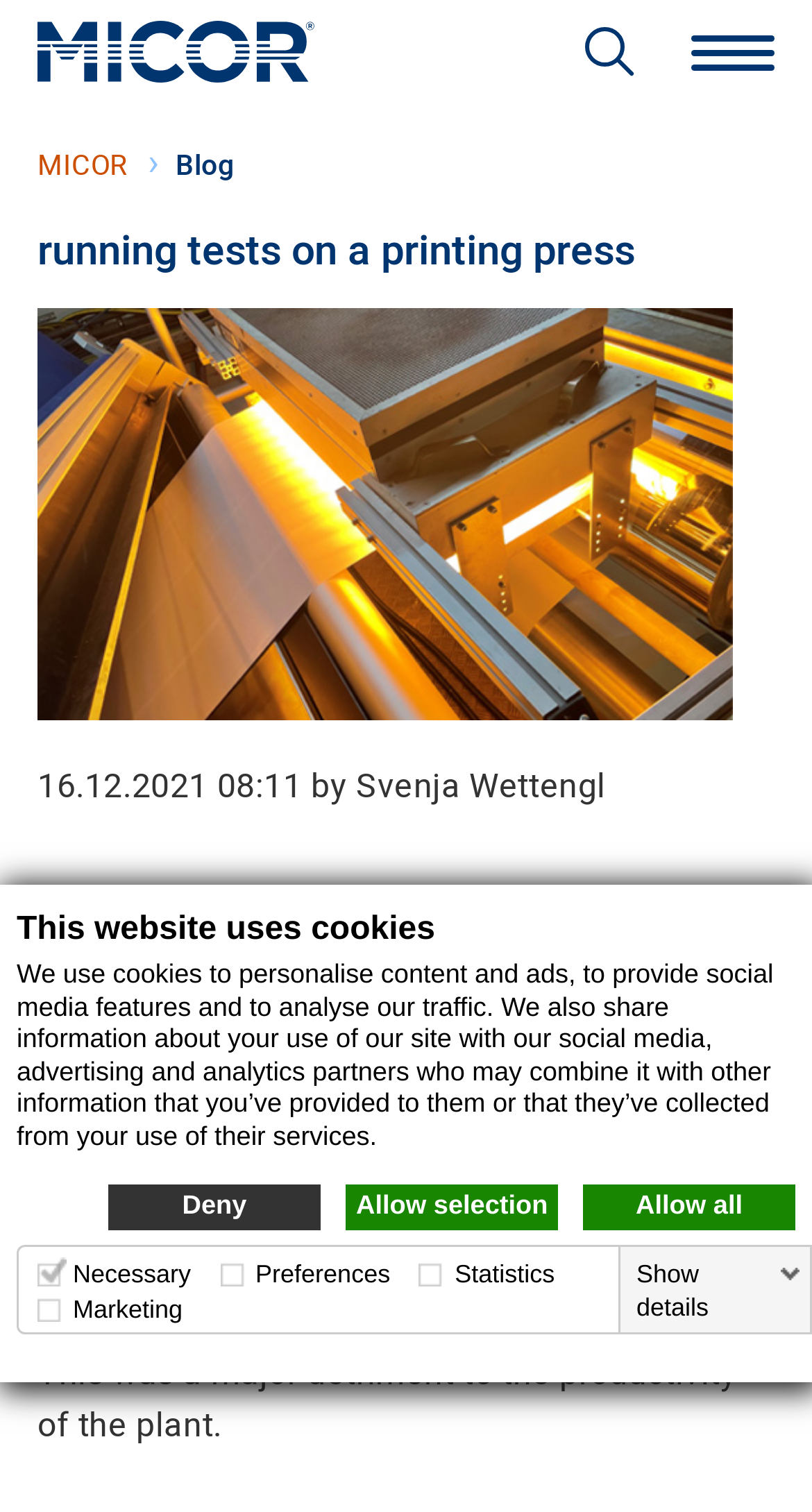Please locate the bounding box coordinates of the element's region that needs to be clicked to follow the instruction: "Click the 'Show details' link". The bounding box coordinates should be provided as four float numbers between 0 and 1, i.e., [left, top, right, bottom].

[0.773, 0.831, 0.997, 0.875]